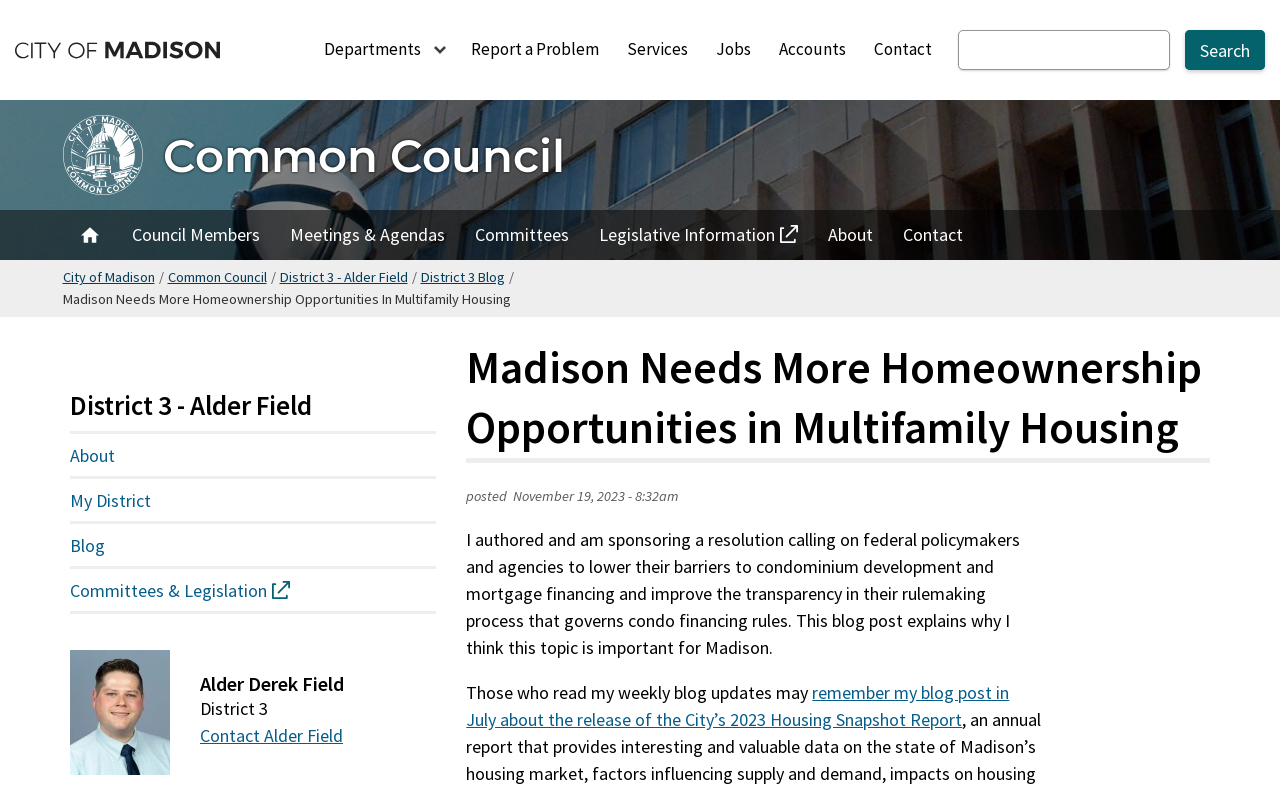Highlight the bounding box coordinates of the element that should be clicked to carry out the following instruction: "View District 3 - Alder Field page". The coordinates must be given as four float numbers ranging from 0 to 1, i.e., [left, top, right, bottom].

[0.055, 0.484, 0.341, 0.549]